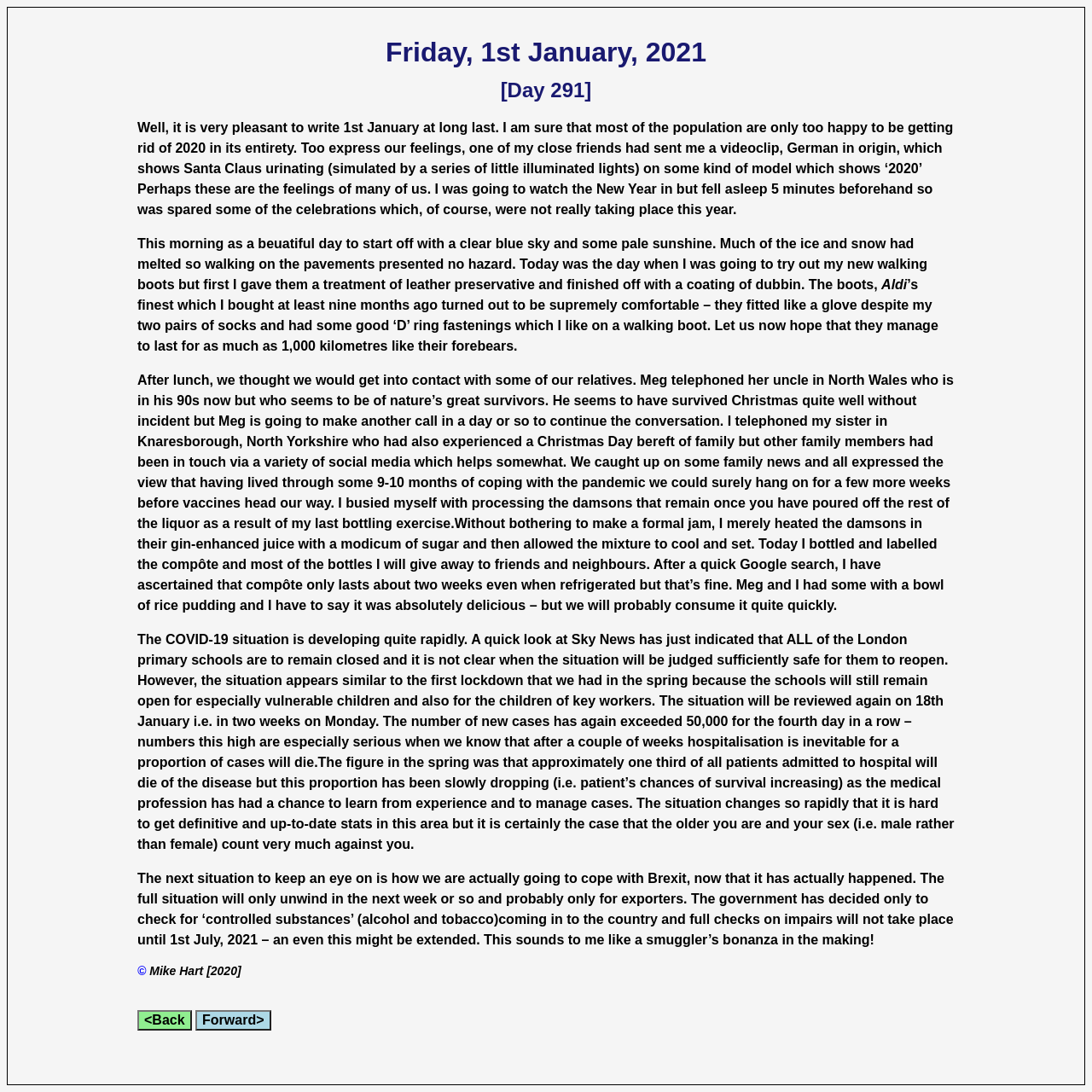Refer to the image and provide an in-depth answer to the question:
What is the date mentioned in the first heading?

The first heading element on the webpage contains the text 'Friday, 1st January, 2021', which indicates the date.